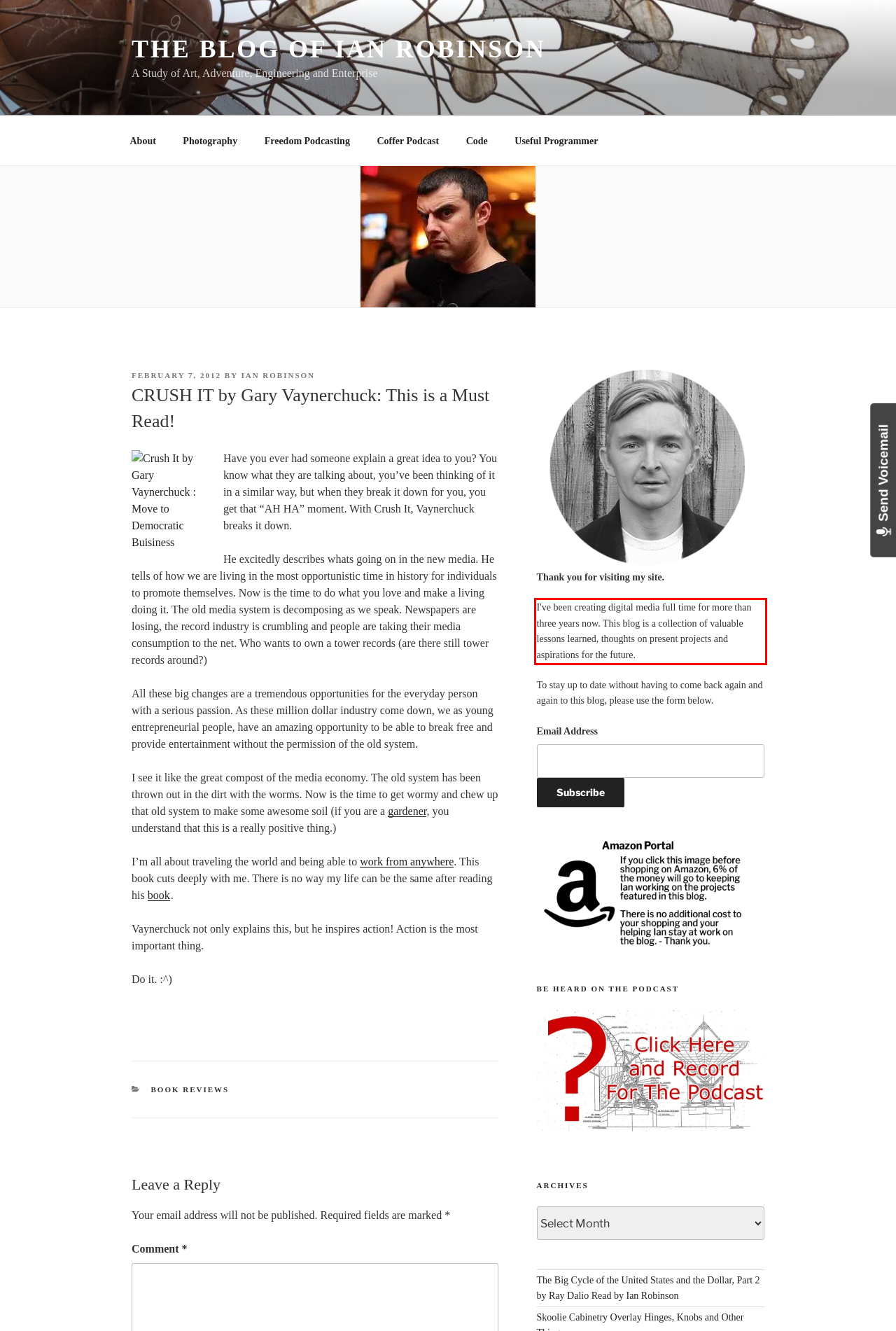Review the screenshot of the webpage and recognize the text inside the red rectangle bounding box. Provide the extracted text content.

I've been creating digital media full time for more than three years now. This blog is a collection of valuable lessons learned, thoughts on present projects and aspirations for the future.